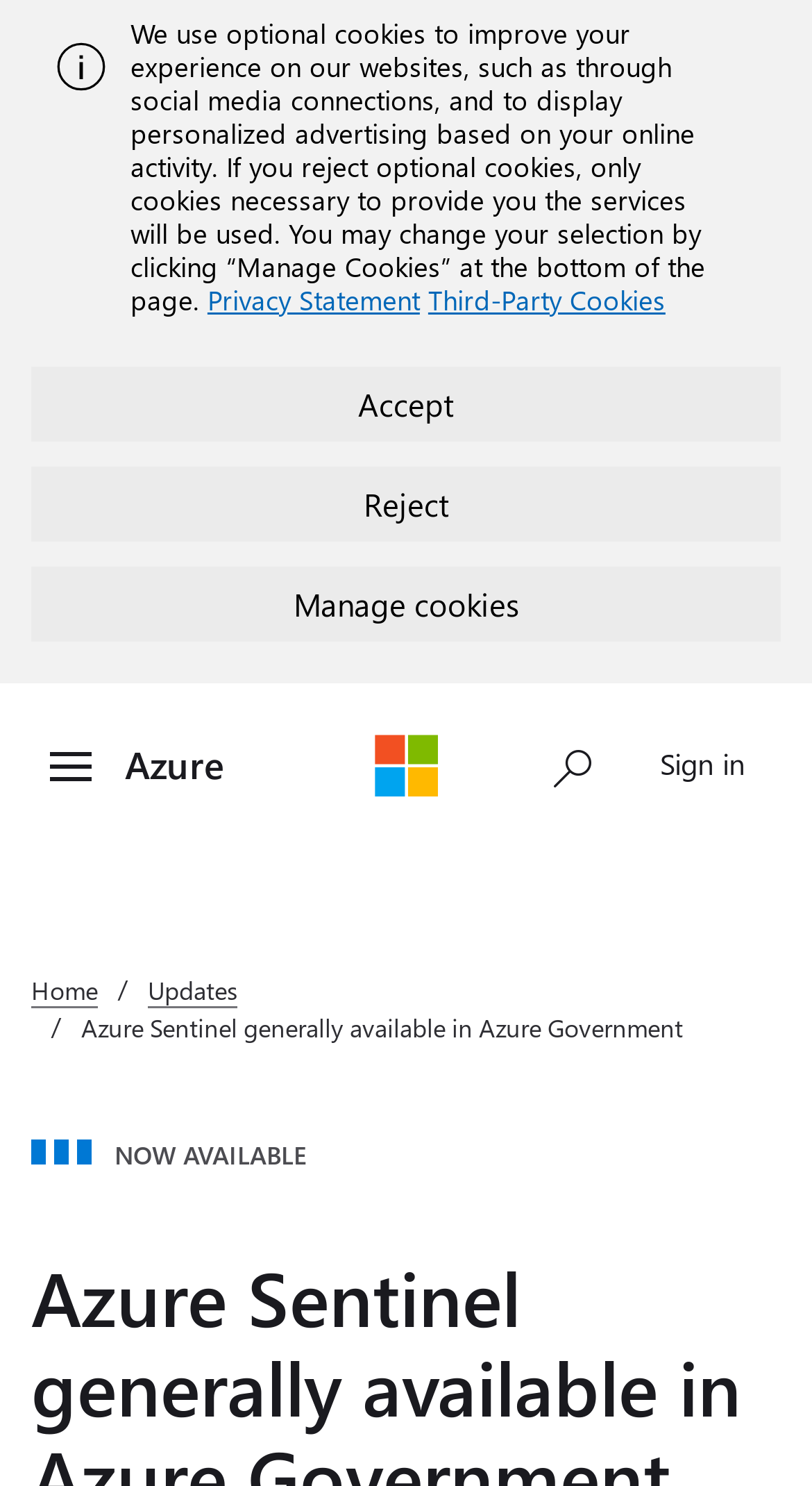Respond with a single word or phrase to the following question: Is there a search input field?

Yes